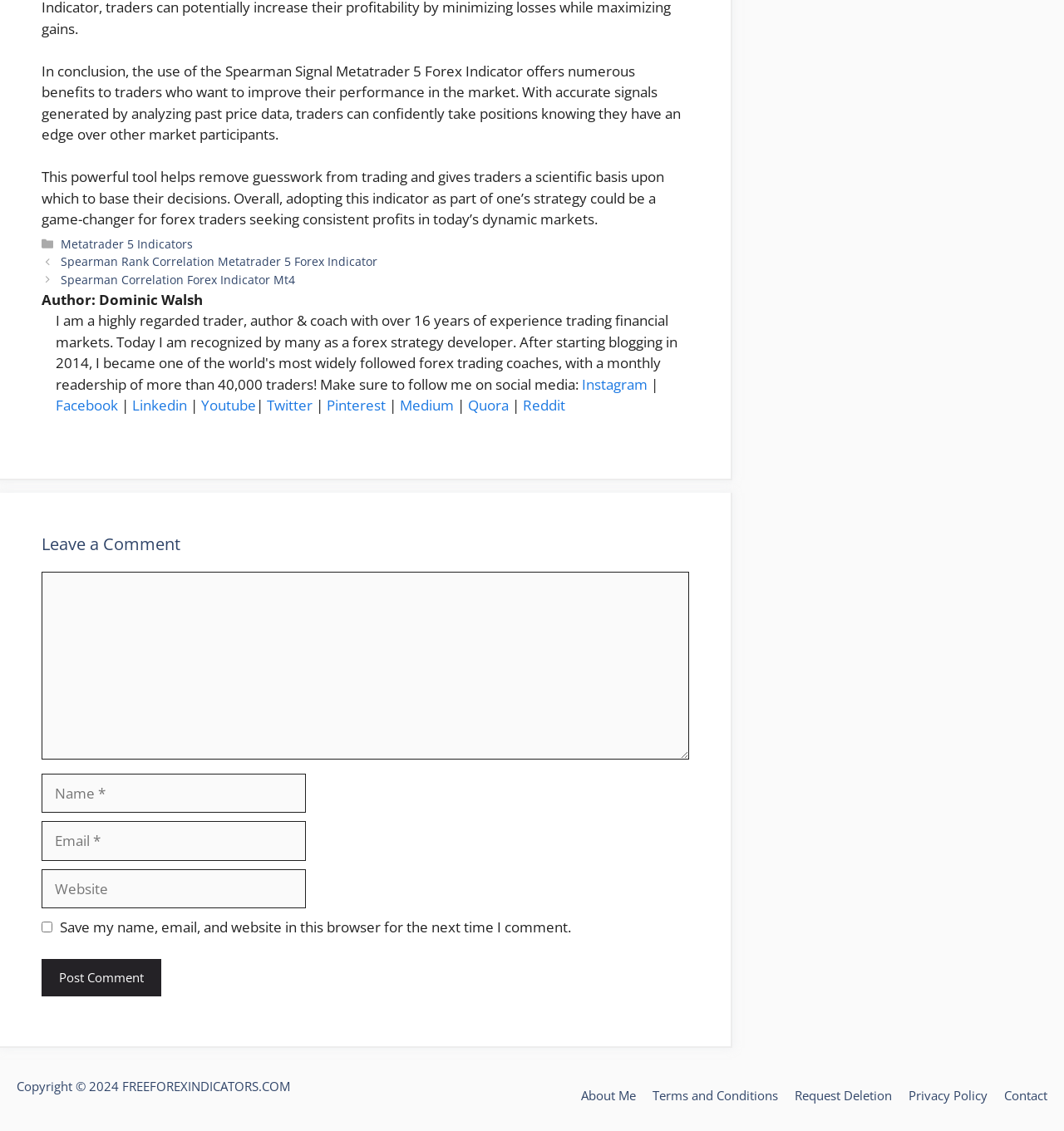Find the bounding box coordinates for the area that should be clicked to accomplish the instruction: "Click the 'Post Comment' button".

[0.039, 0.848, 0.152, 0.881]